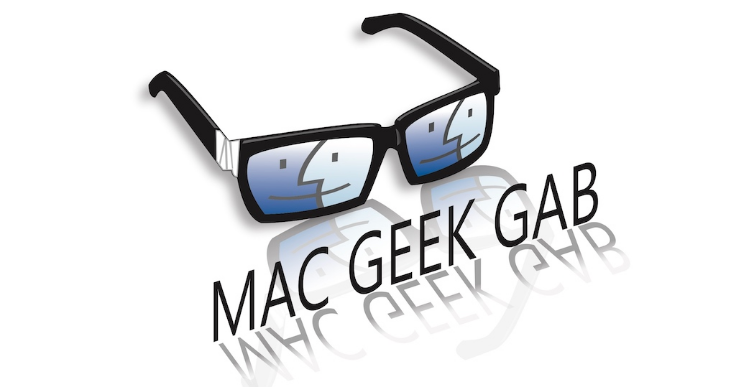What topics does the podcast frequently address?
Using the image, answer in one word or phrase.

macOS power management tools